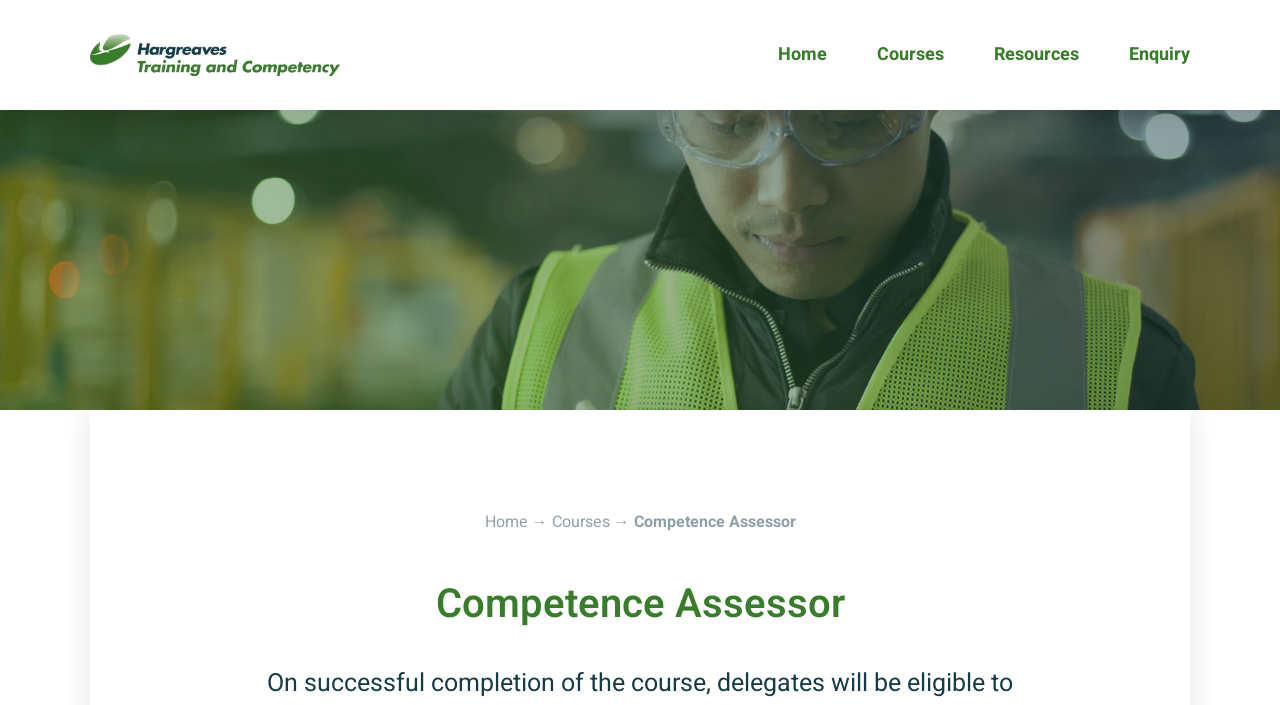Give a one-word or short phrase answer to this question: 
What is the text next to the arrow symbol?

→